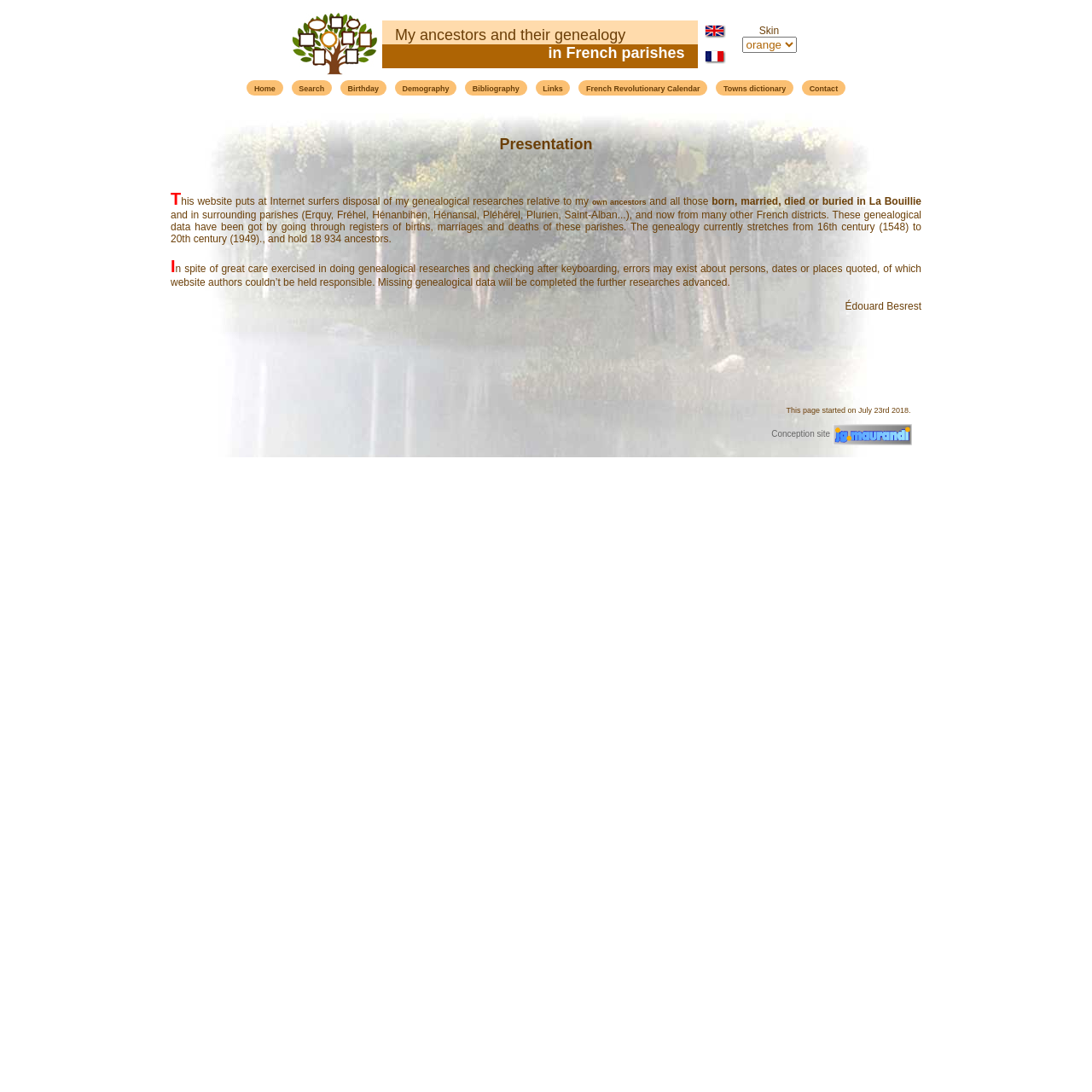Give a complete and precise description of the webpage's appearance.

This webpage is about the author's genealogical research on their ancestors and those born, married, died, or buried in La Bouillie and surrounding parishes in France. The page is divided into several sections. 

At the top, there is a table with a title "Presentation - My ancestors and their genealogy" and a subtitle "My ancestors and their genealogy in French parishes". Below this, there is a table with a dropdown menu labeled "Skin orange" and several links to other pages, including "Home", "Search", "Birthday", "Demography", "Bibliography", "Links", "French Revolutionary Calendar", "Towns dictionary", and "Contact".

The main content of the page is a large table that occupies most of the page. It has several rows, each containing a section of text. The first section is a title "Presentation" followed by a brief introduction to the website and its purpose. The next section is a longer paragraph that explains the scope of the genealogical research, including the time period covered (16th to 20th centuries) and the number of ancestors documented (18,934). The author also notes that errors may exist in the data and that they will continue to update the research.

Below this, there are several more sections, including a note about the website's author, Édouard Besrest, and a section that mentions the website's start date (July 23rd, 2018). The final section credits the website's conception and design to jean gabriel maurandi.

Throughout the page, there are several images and links to other pages or websites, but the main focus is on the text content, which provides an overview of the author's genealogical research and its scope.